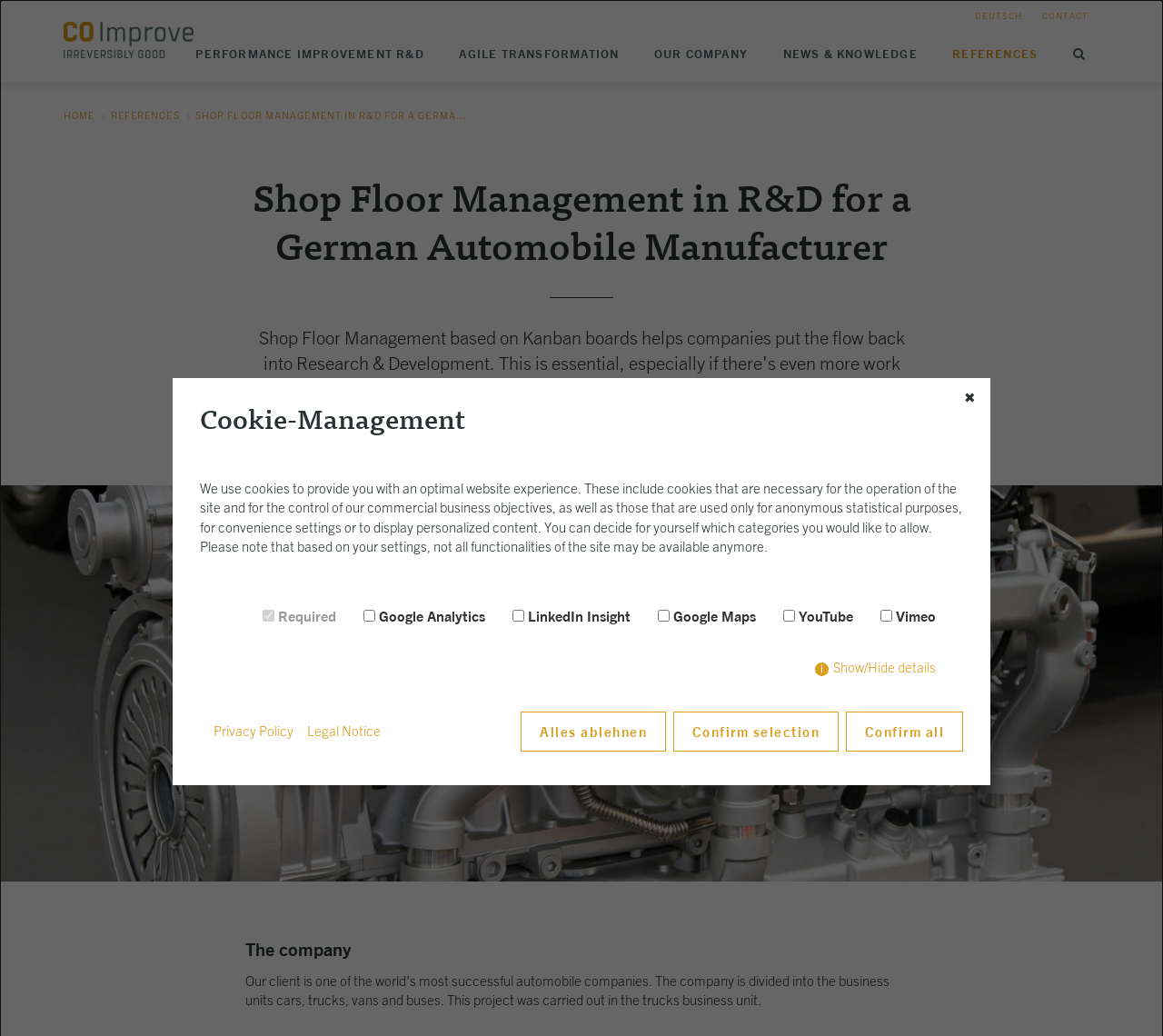What is the purpose of the 'Cookie Consent' dialog?
Provide a concise answer using a single word or phrase based on the image.

To manage cookies